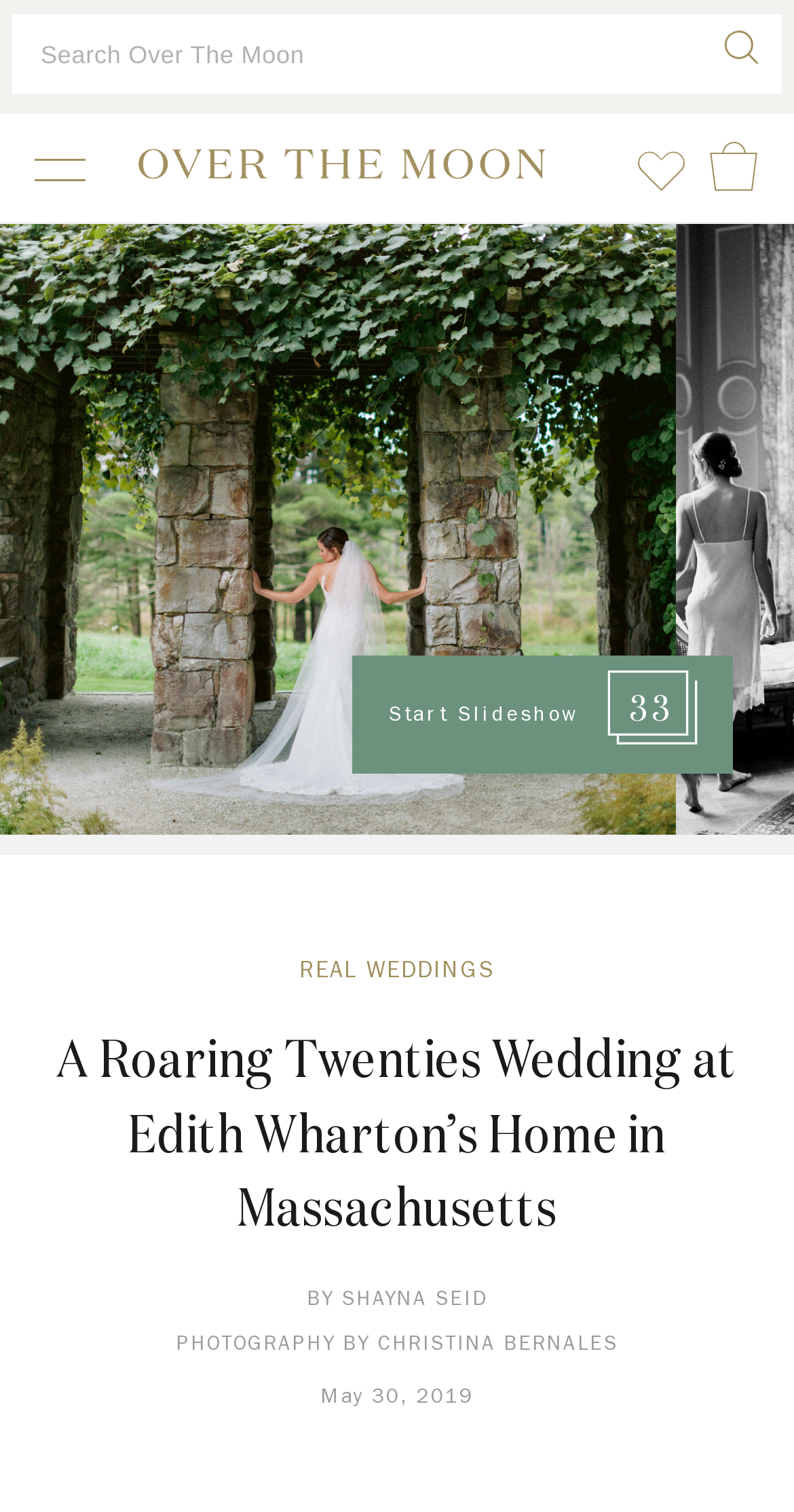Using the description "name="q" placeholder="Search Over The Moon"", locate and provide the bounding box of the UI element.

[0.013, 0.008, 0.987, 0.063]